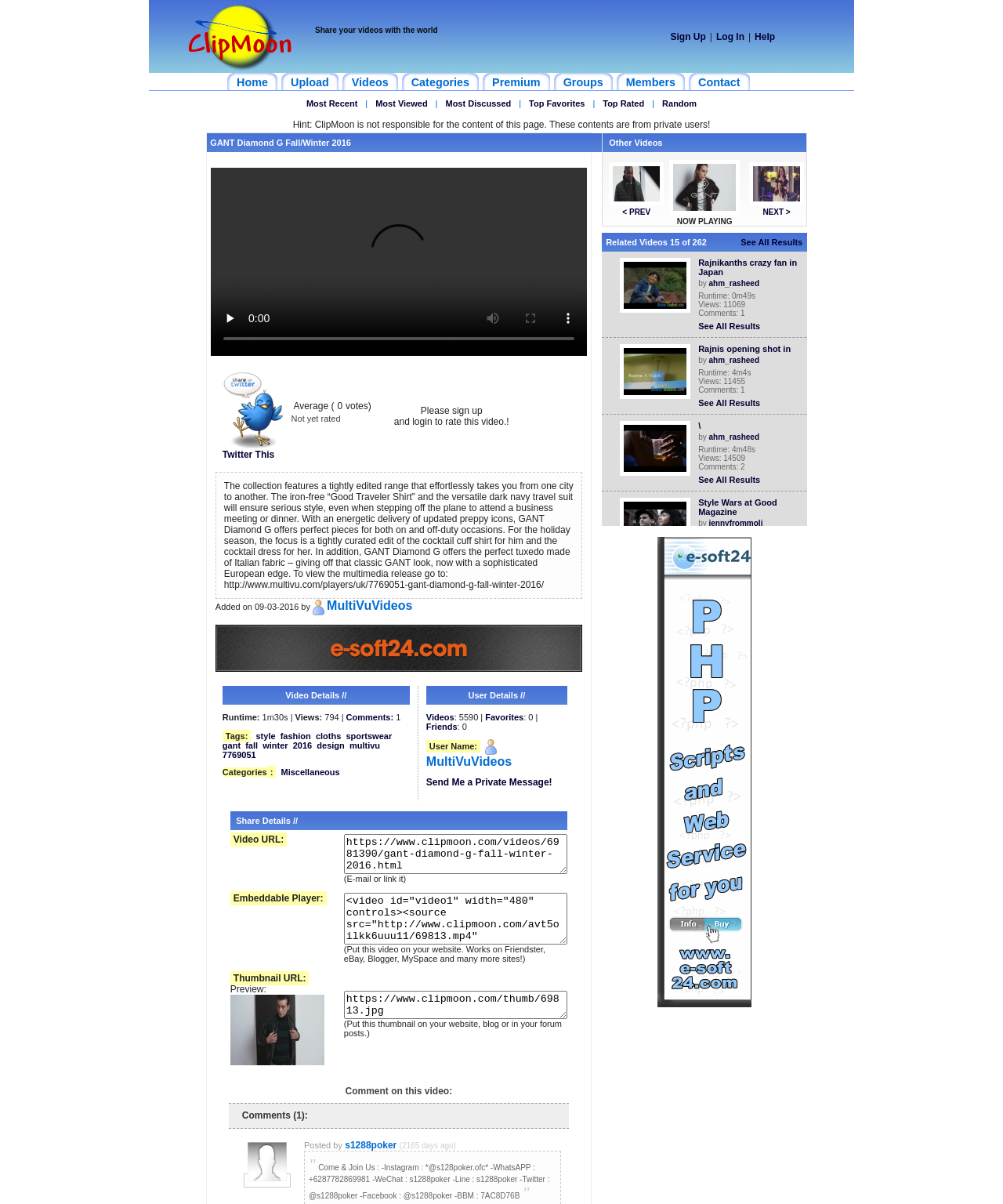Please identify the bounding box coordinates of the clickable area that will allow you to execute the instruction: "Click on the 'Most Recent' link".

[0.305, 0.082, 0.356, 0.09]